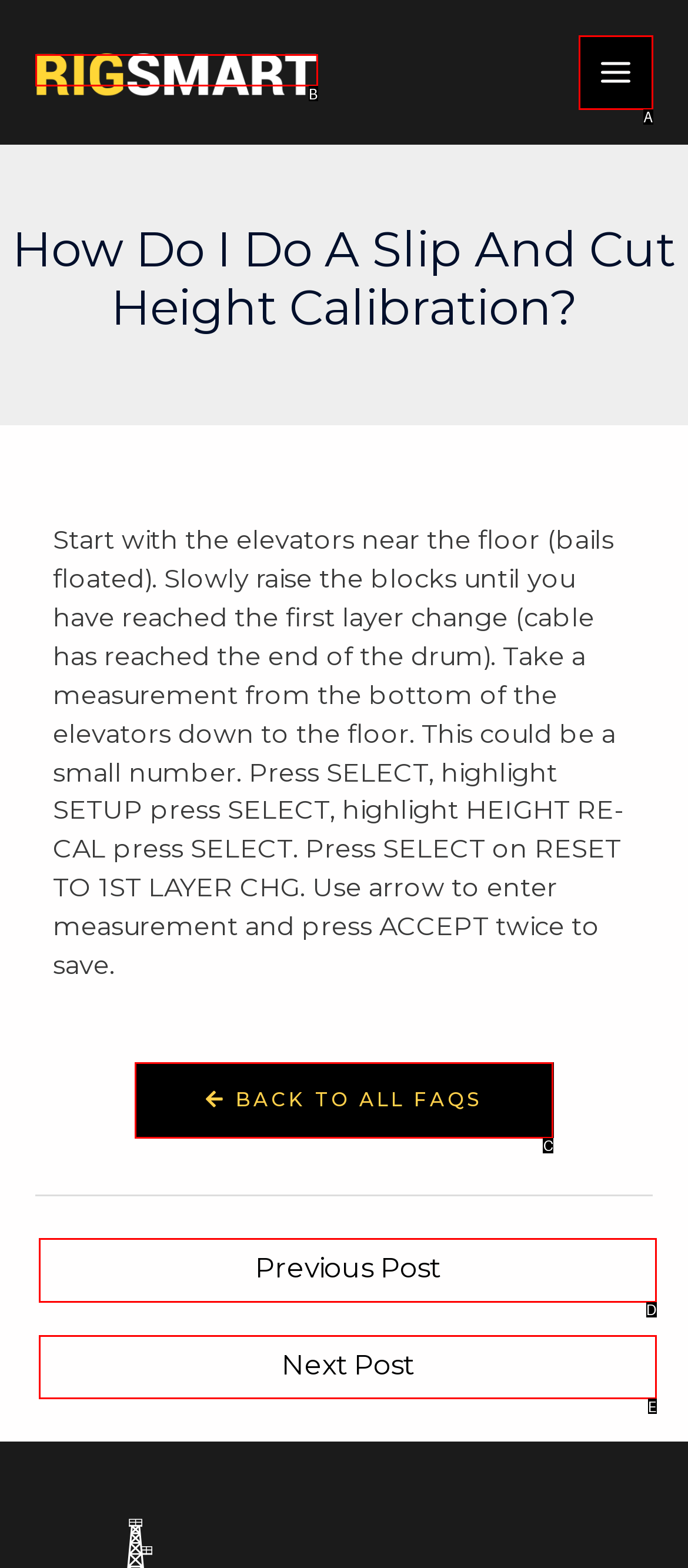Find the HTML element that corresponds to the description: Main Menu. Indicate your selection by the letter of the appropriate option.

A